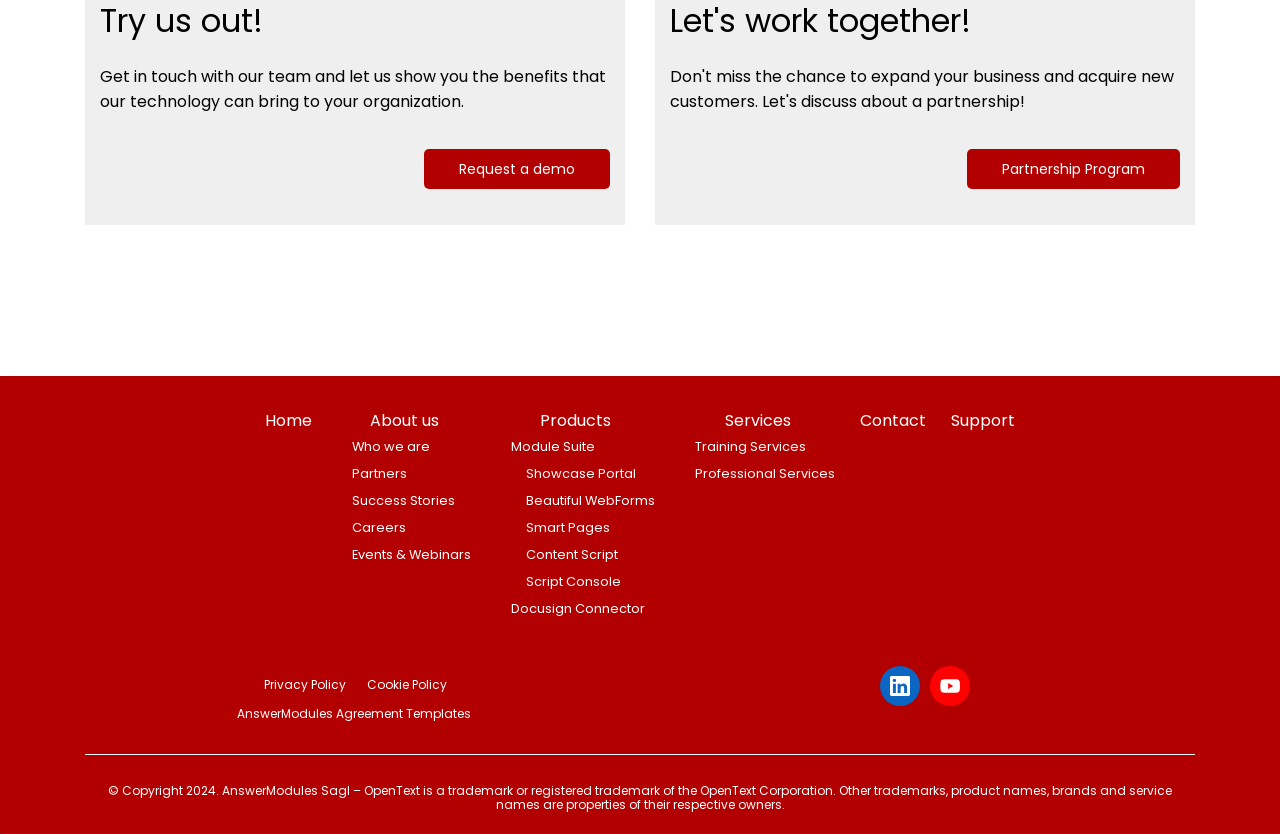Using the element description: "Who we are", determine the bounding box coordinates for the specified UI element. The coordinates should be four float numbers between 0 and 1, [left, top, right, bottom].

[0.275, 0.521, 0.368, 0.552]